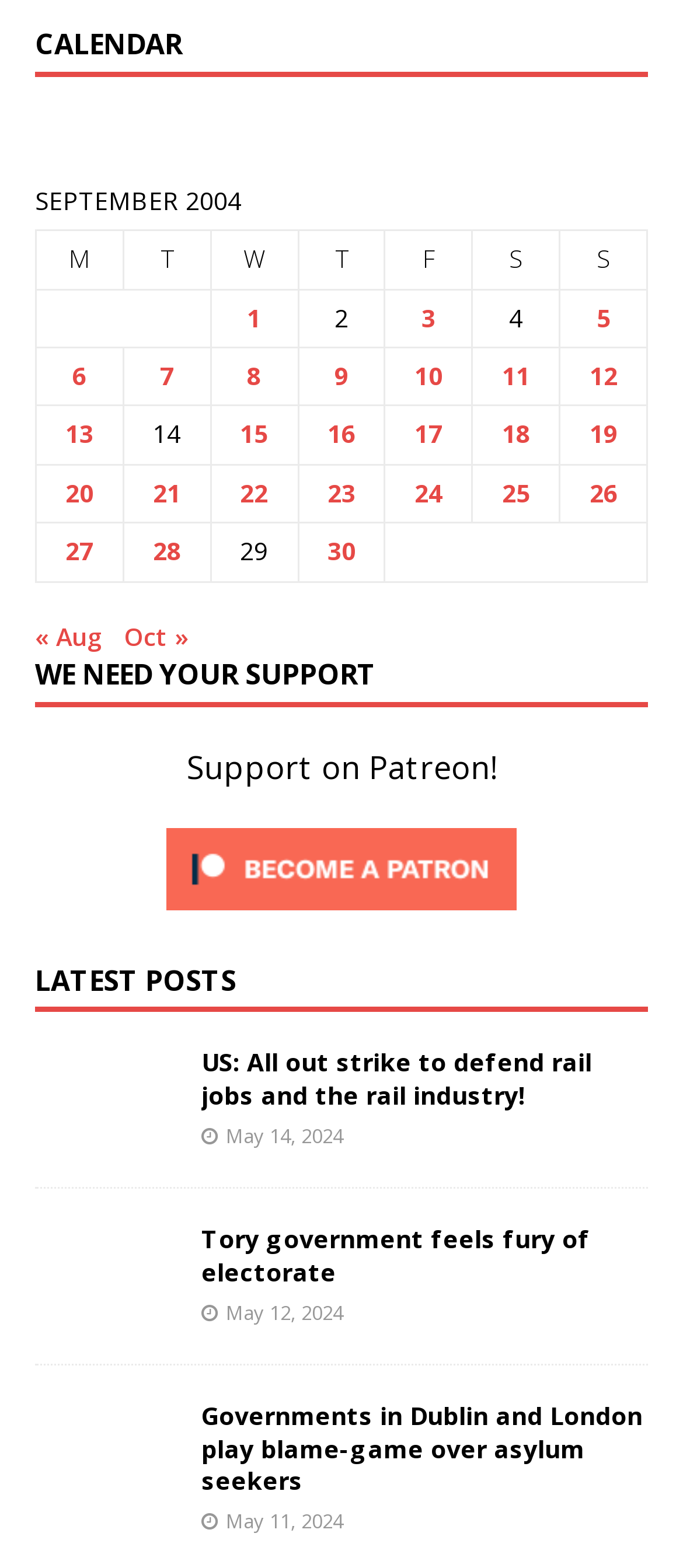Provide a single word or phrase answer to the question: 
What is the month displayed in the calendar?

September 2004